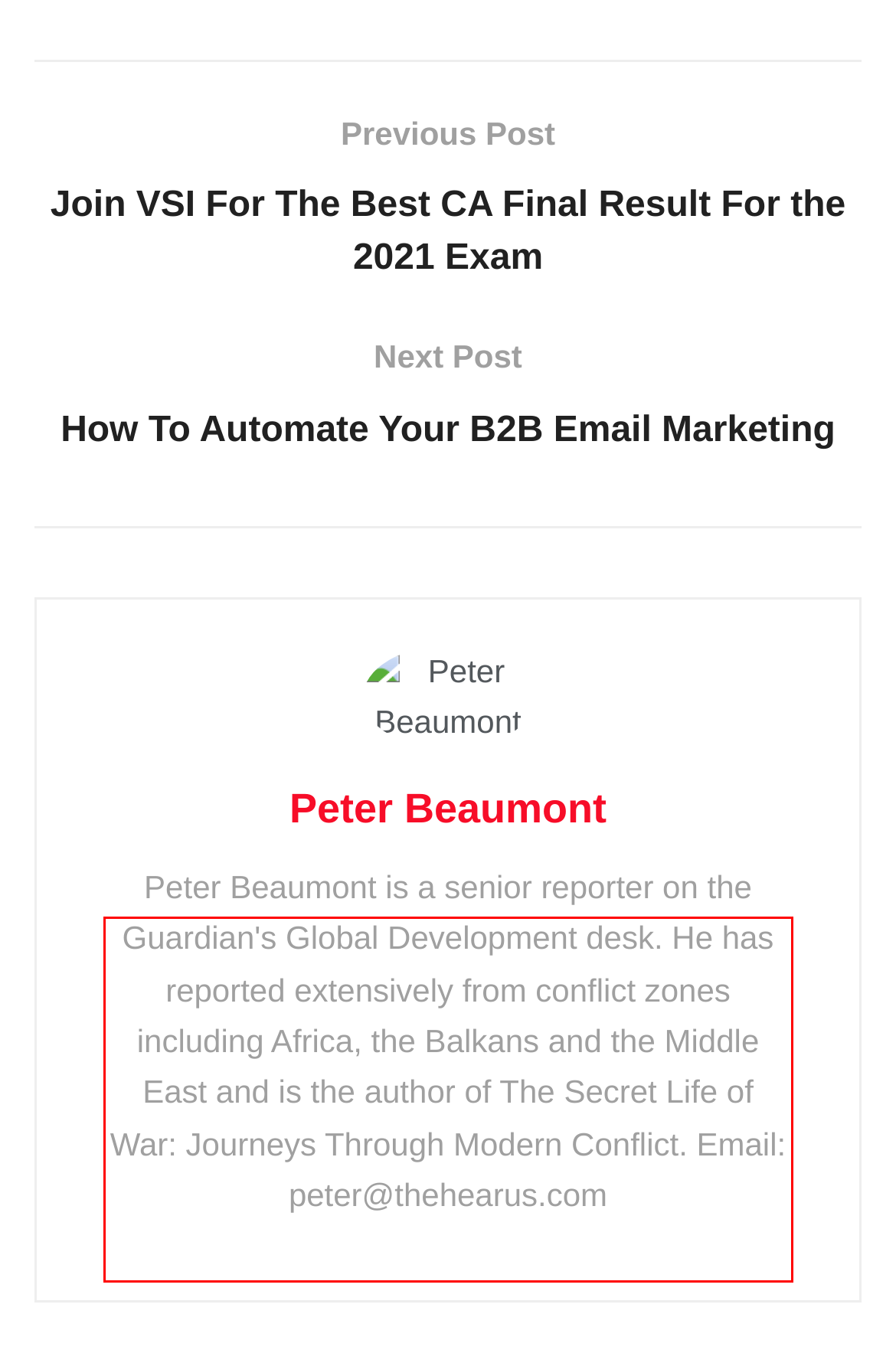Please examine the screenshot of the webpage and read the text present within the red rectangle bounding box.

Peter Beaumont is a senior reporter on the Guardian's Global Development desk. He has reported extensively from conflict zones including Africa, the Balkans and the Middle East and is the author of The Secret Life of War: Journeys Through Modern Conflict. Email: peter@thehearus.com